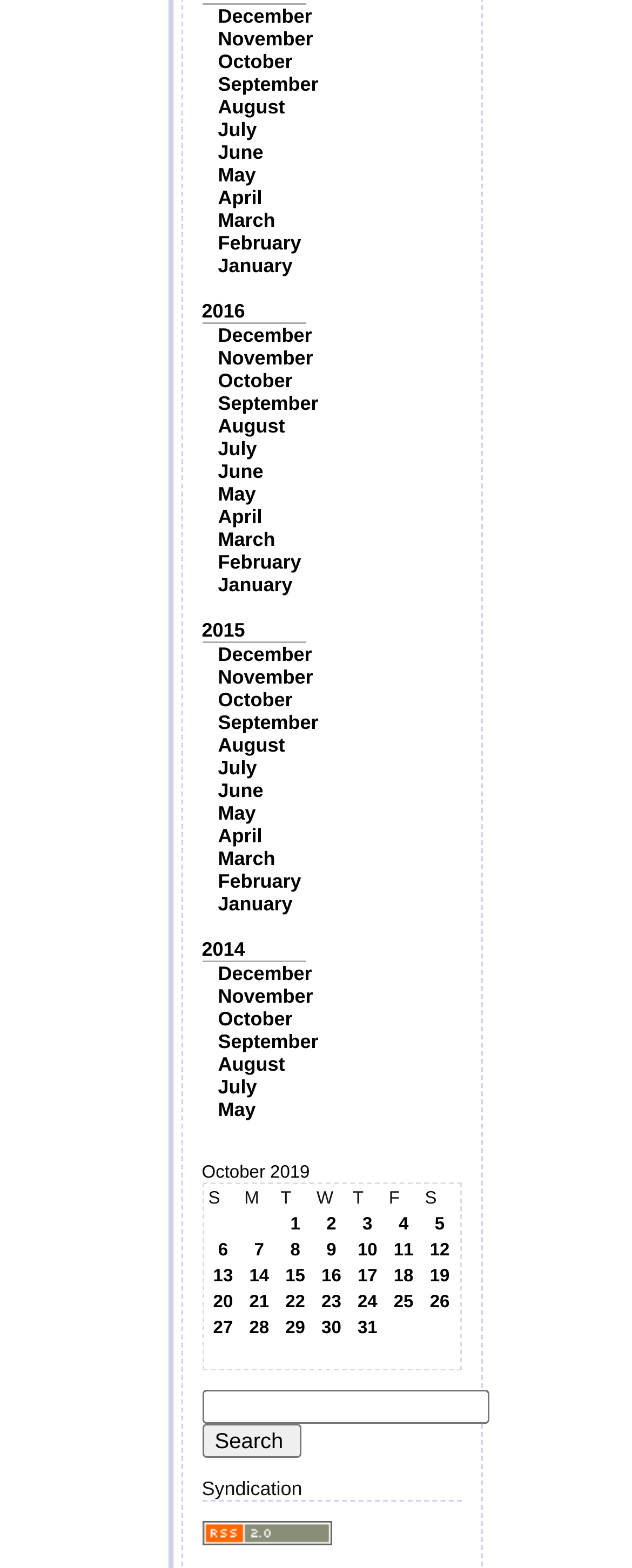Determine the bounding box coordinates of the clickable area required to perform the following instruction: "Click on December". The coordinates should be represented as four float numbers between 0 and 1: [left, top, right, bottom].

[0.345, 0.003, 0.494, 0.018]